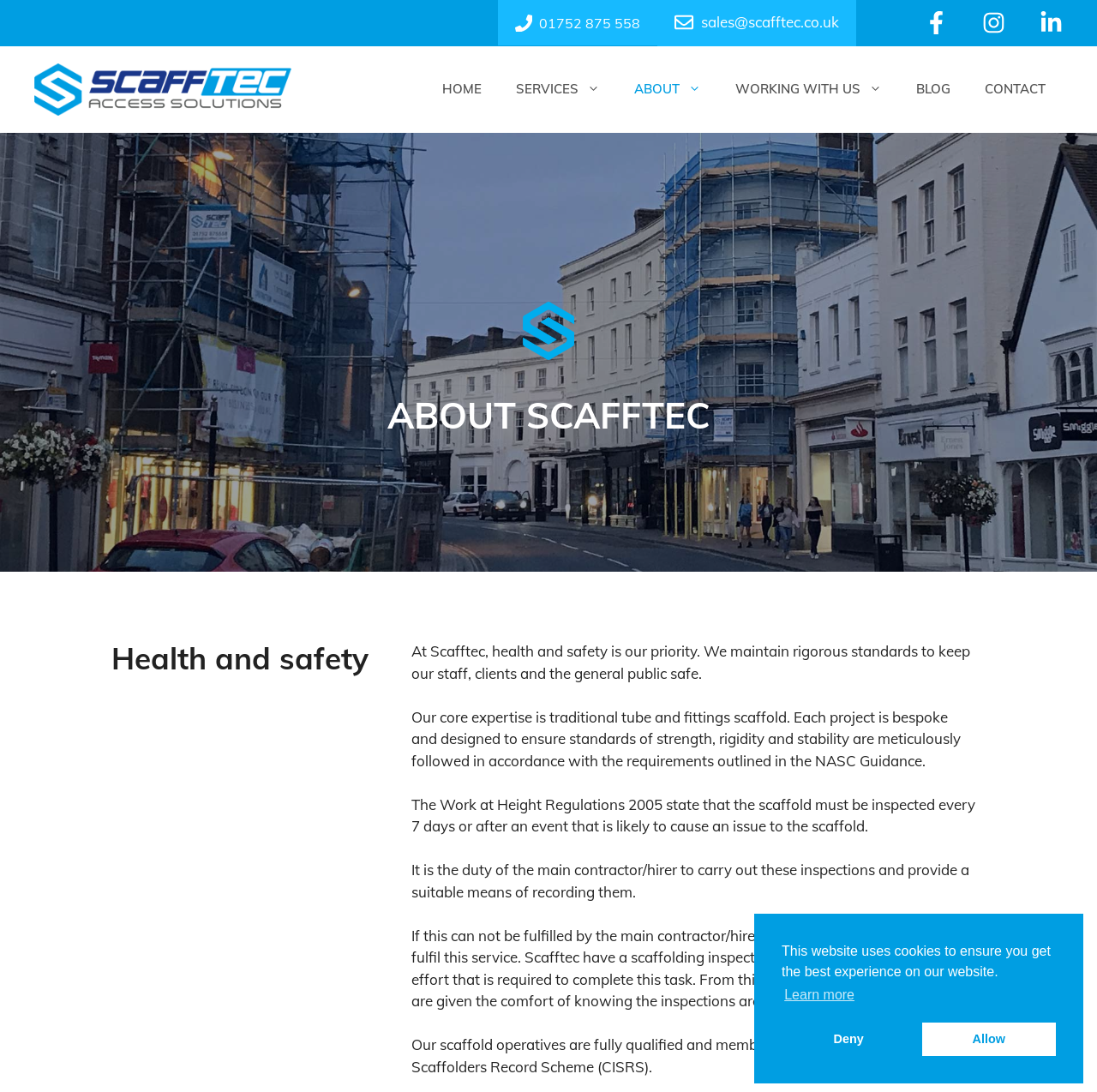Identify the bounding box coordinates for the UI element mentioned here: "Working with us". Provide the coordinates as four float values between 0 and 1, i.e., [left, top, right, bottom].

[0.655, 0.058, 0.82, 0.105]